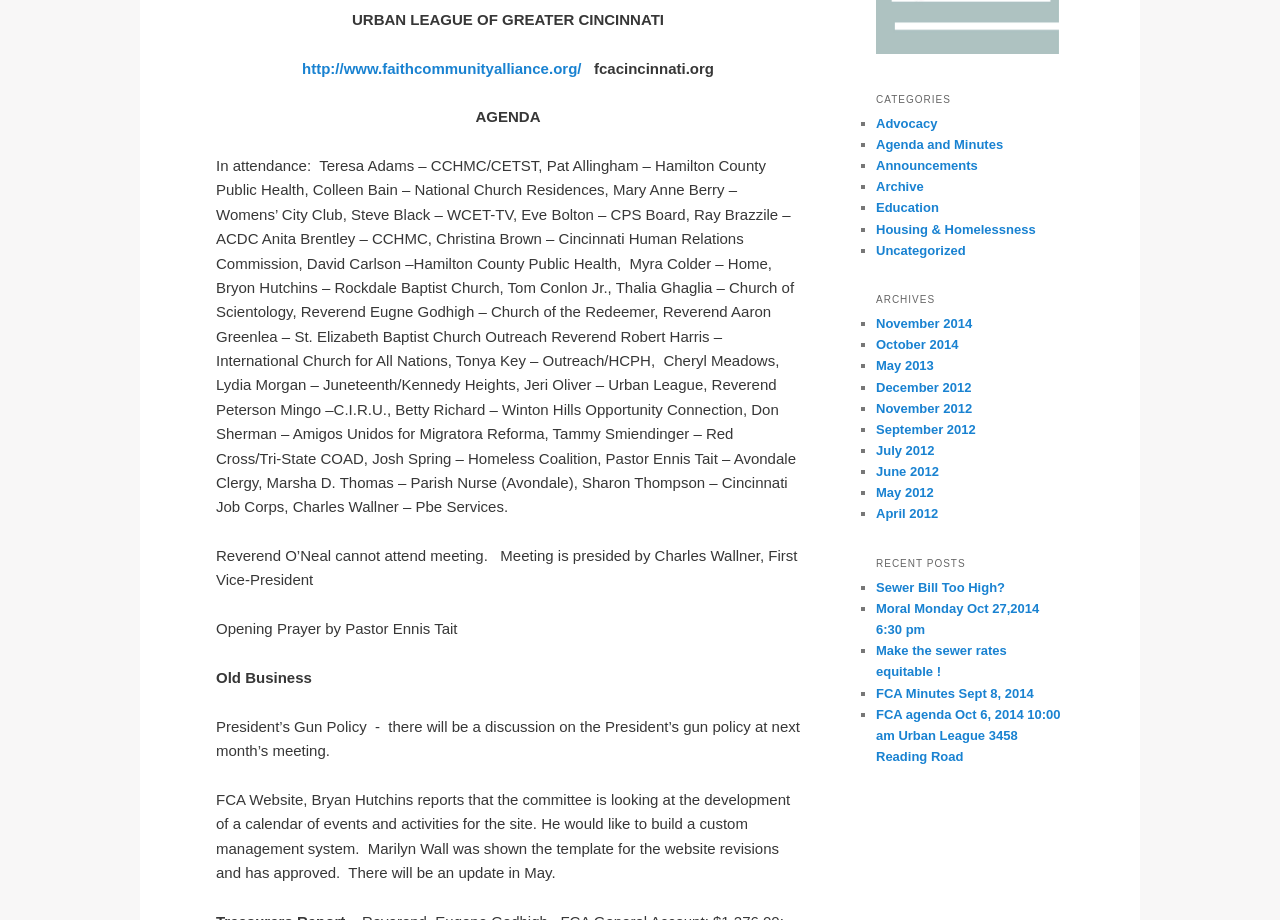Predict the bounding box for the UI component with the following description: "Sewer Bill Too High?".

[0.684, 0.63, 0.785, 0.647]